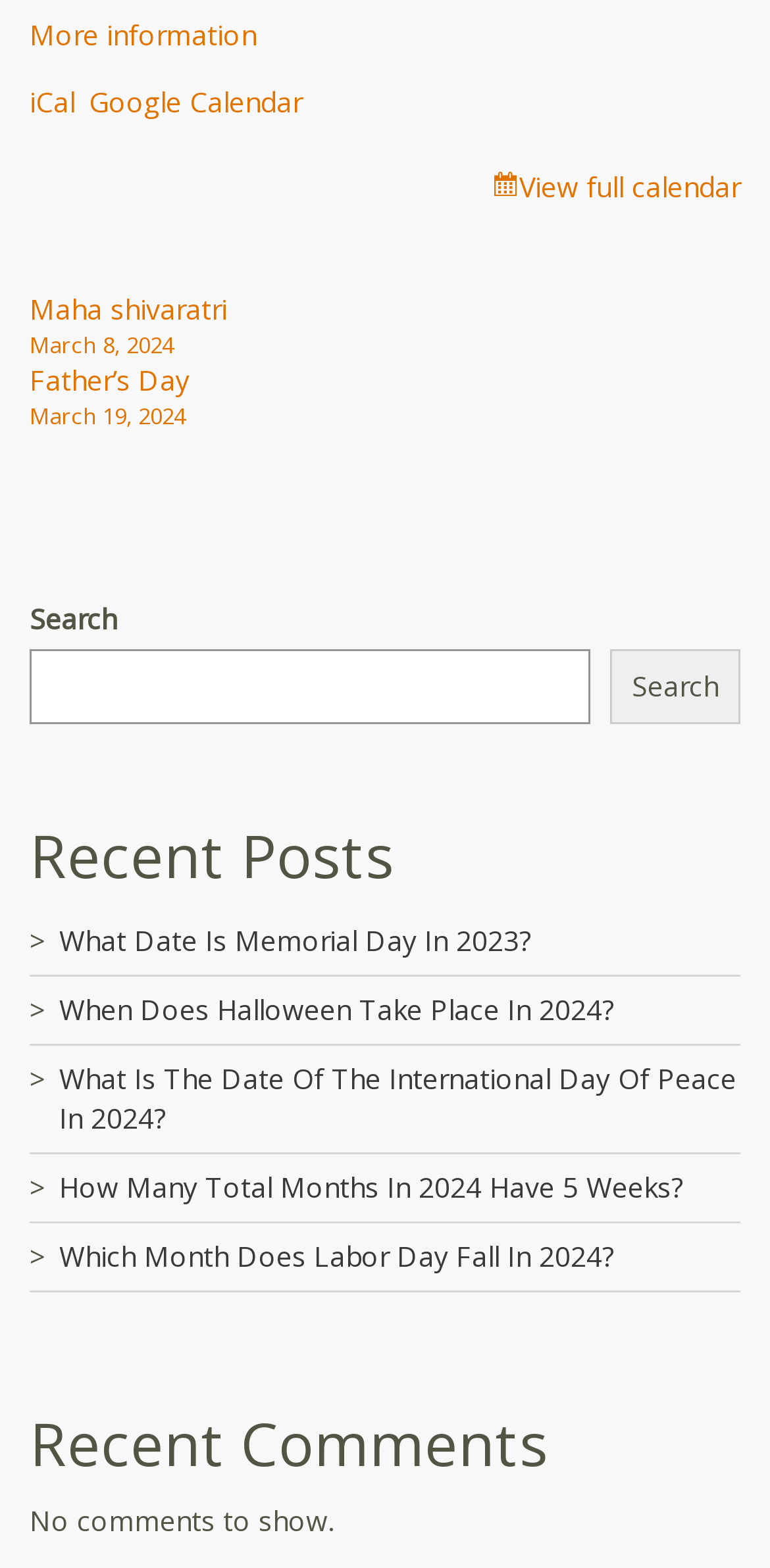How many recent comments are shown?
From the image, respond using a single word or phrase.

0